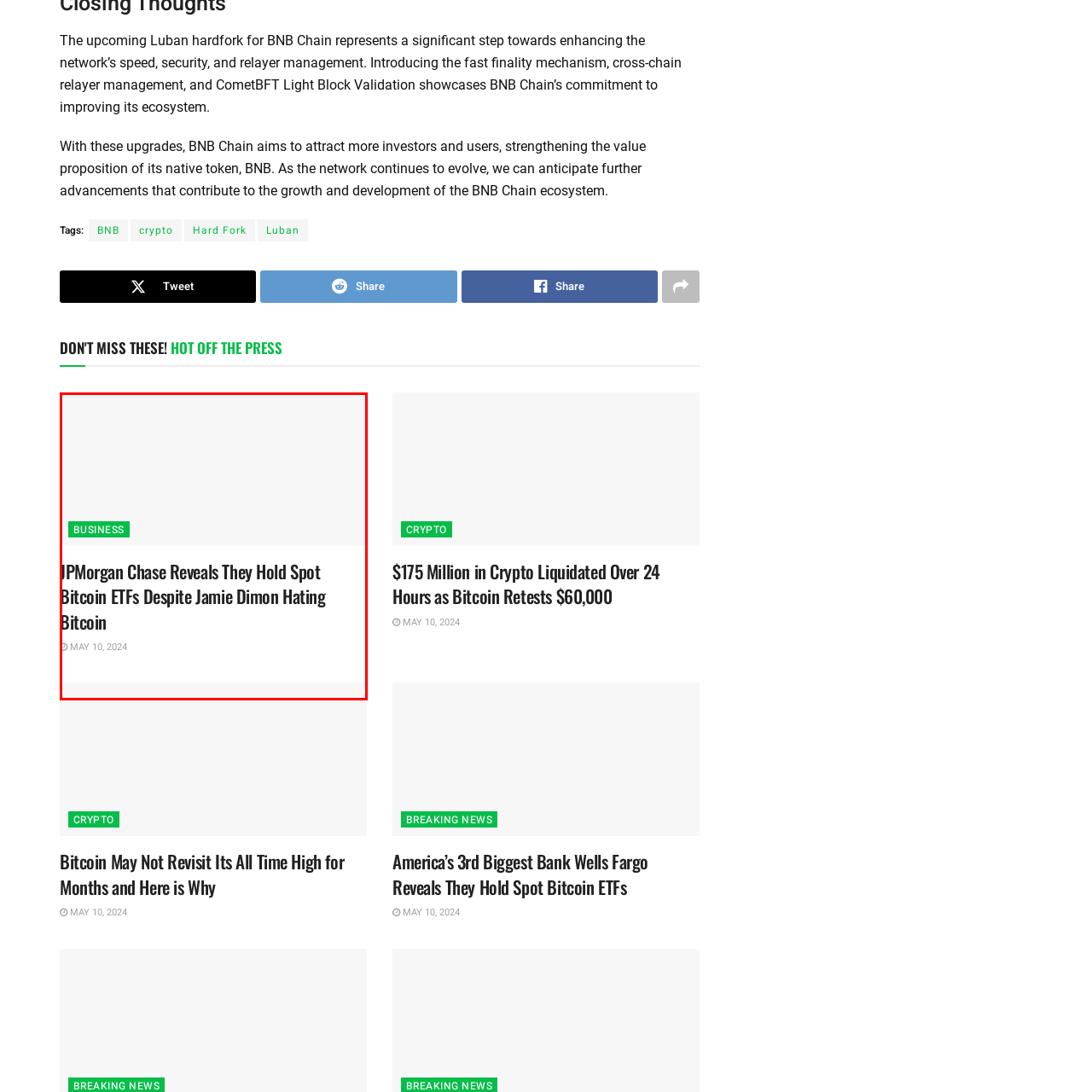What is the category of the article?
Check the image inside the red boundary and answer the question using a single word or brief phrase.

Business